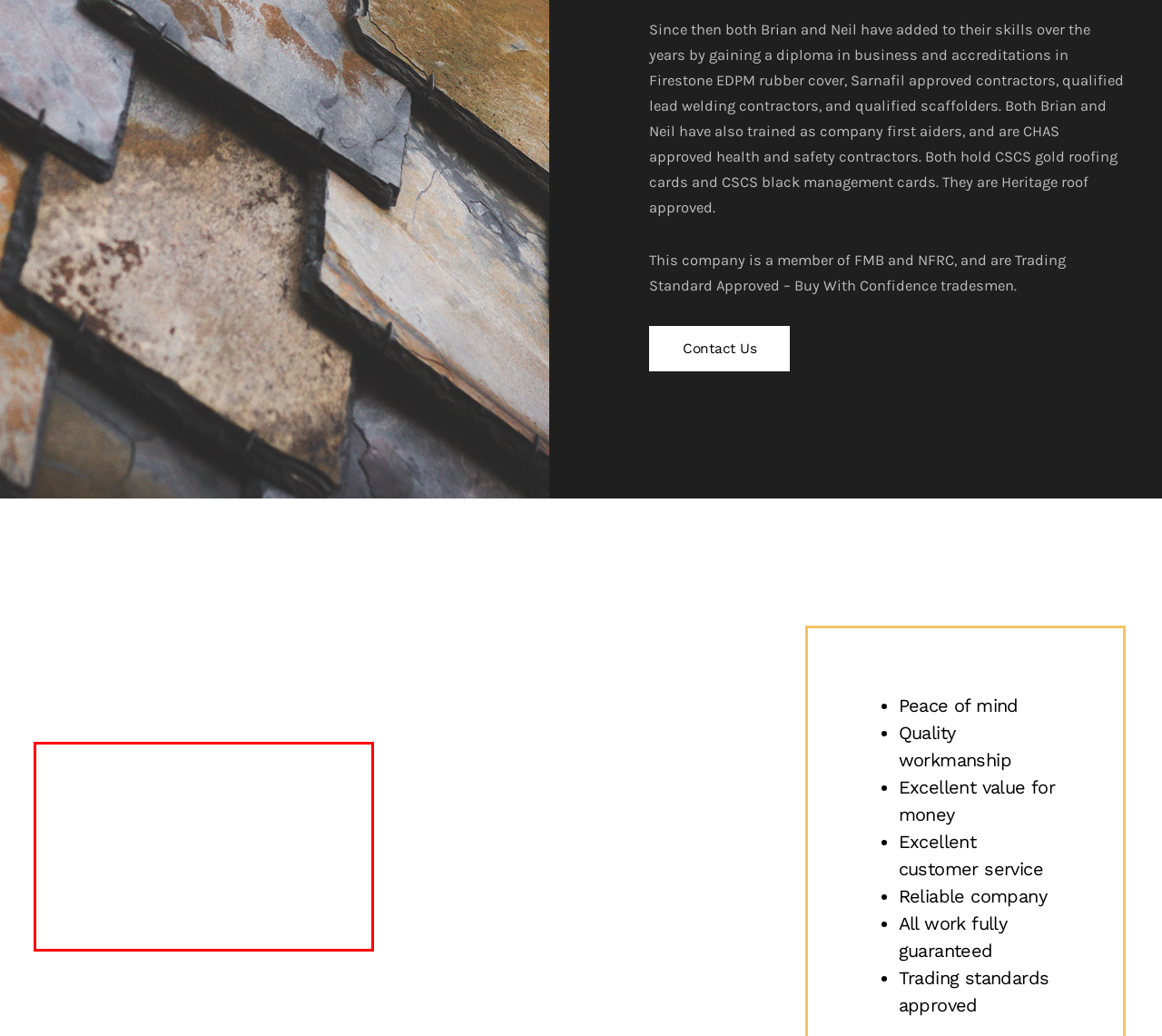Please perform OCR on the text within the red rectangle in the webpage screenshot and return the text content.

The family believe in high quality material and workmanship, which was instilled into Brian and Neil from the start by Nelson senior! That is how today they have a great work ethic and give wonderful customer service. As they have a great rapport with clients, our customers return again and again while recommending the company to friends and family.